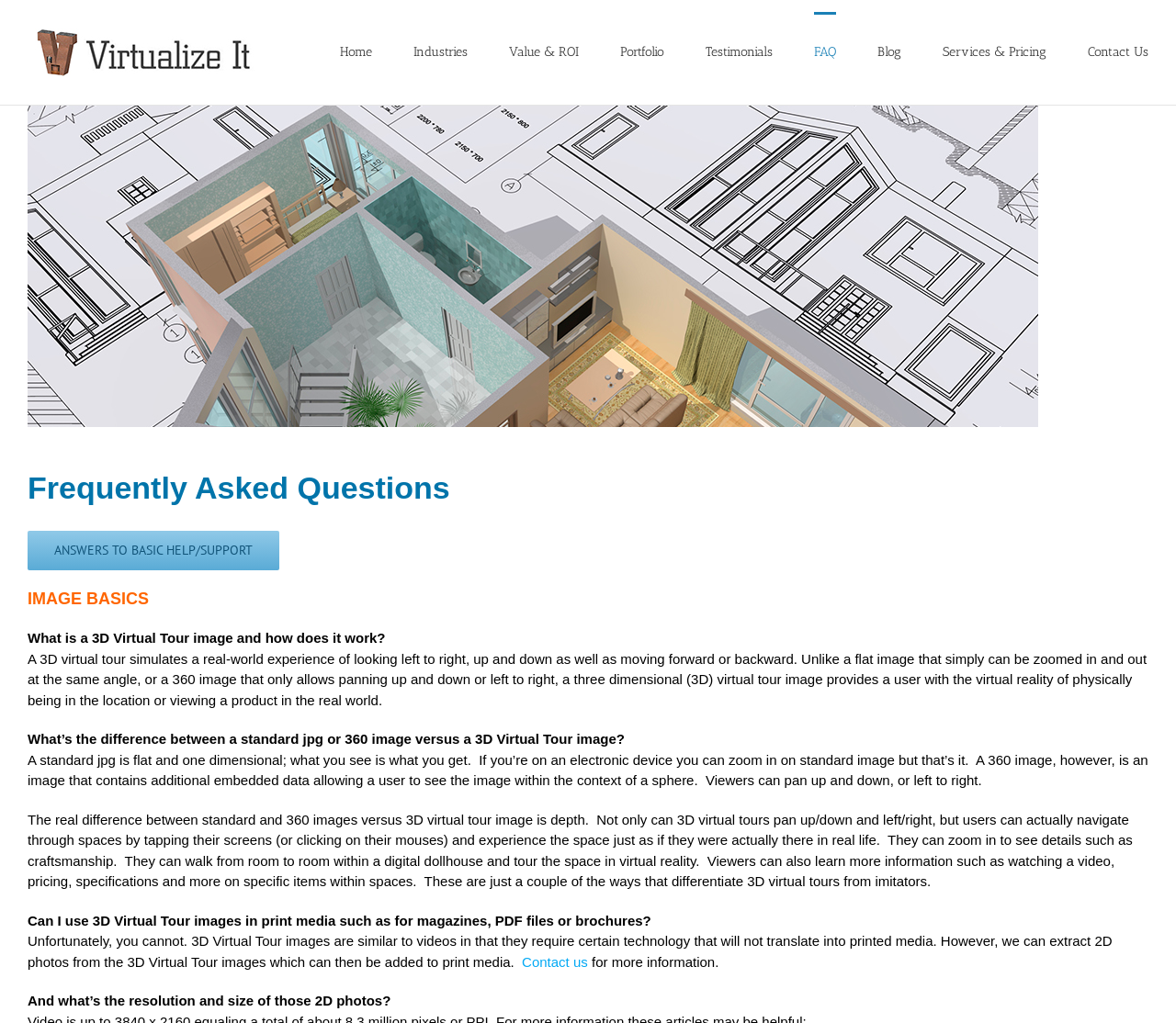Please locate the bounding box coordinates of the element's region that needs to be clicked to follow the instruction: "Click the 'Contact us' link". The bounding box coordinates should be provided as four float numbers between 0 and 1, i.e., [left, top, right, bottom].

[0.444, 0.932, 0.5, 0.948]